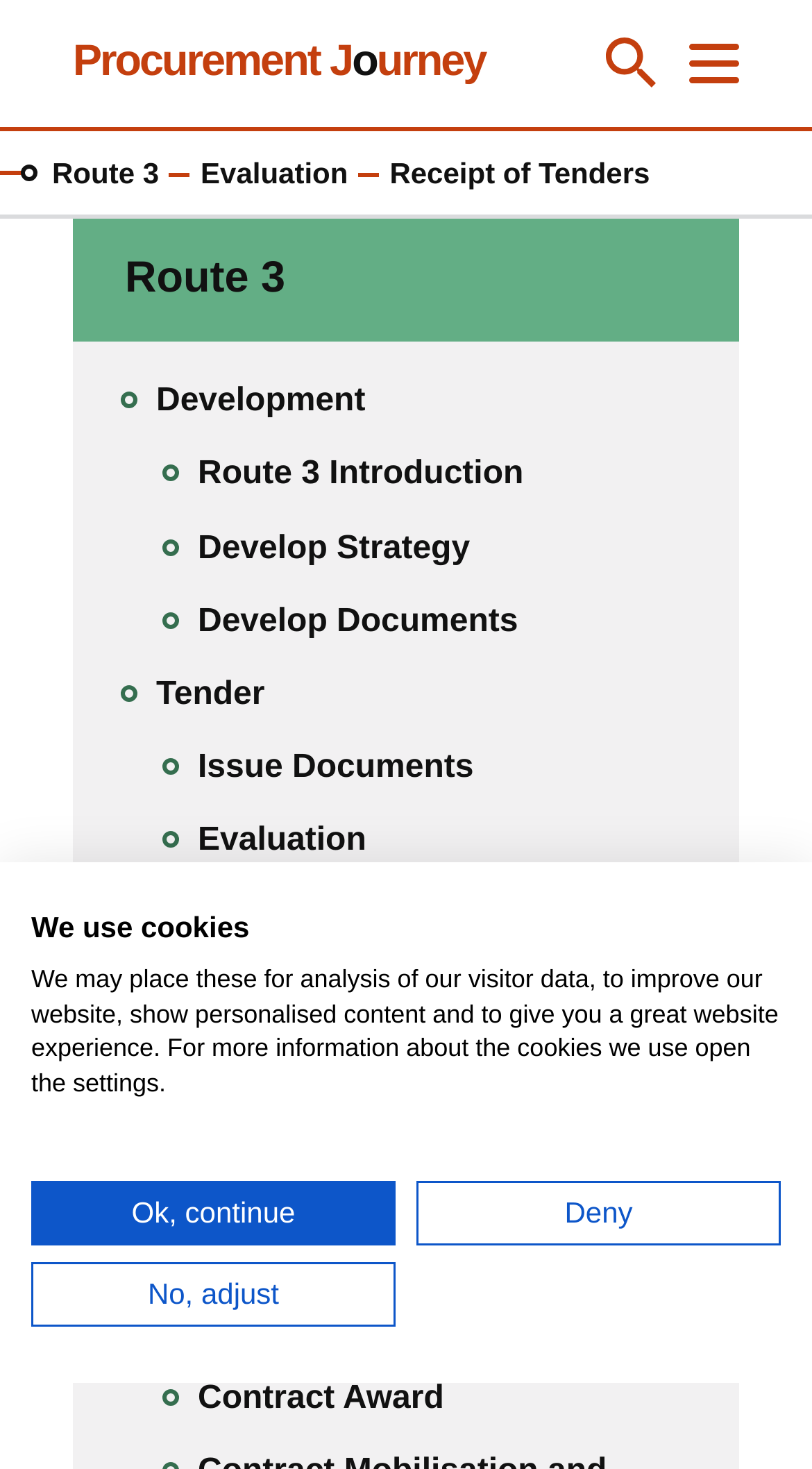Please find the bounding box coordinates of the element that must be clicked to perform the given instruction: "Click Route 3". The coordinates should be four float numbers from 0 to 1, i.e., [left, top, right, bottom].

[0.064, 0.106, 0.196, 0.129]